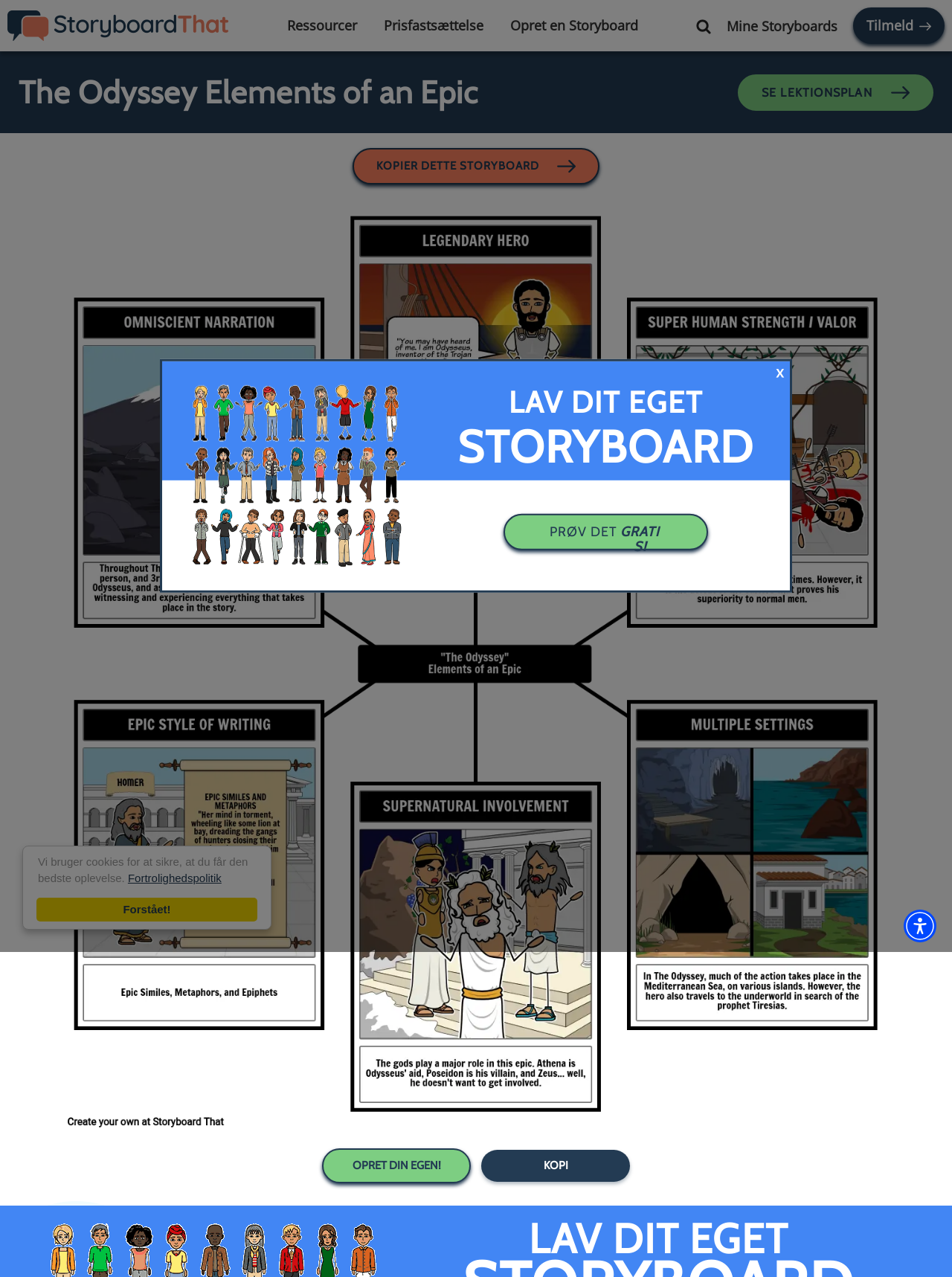Given the description of a UI element: "Mine Storyboards", identify the bounding box coordinates of the matching element in the webpage screenshot.

[0.751, 0.006, 0.892, 0.034]